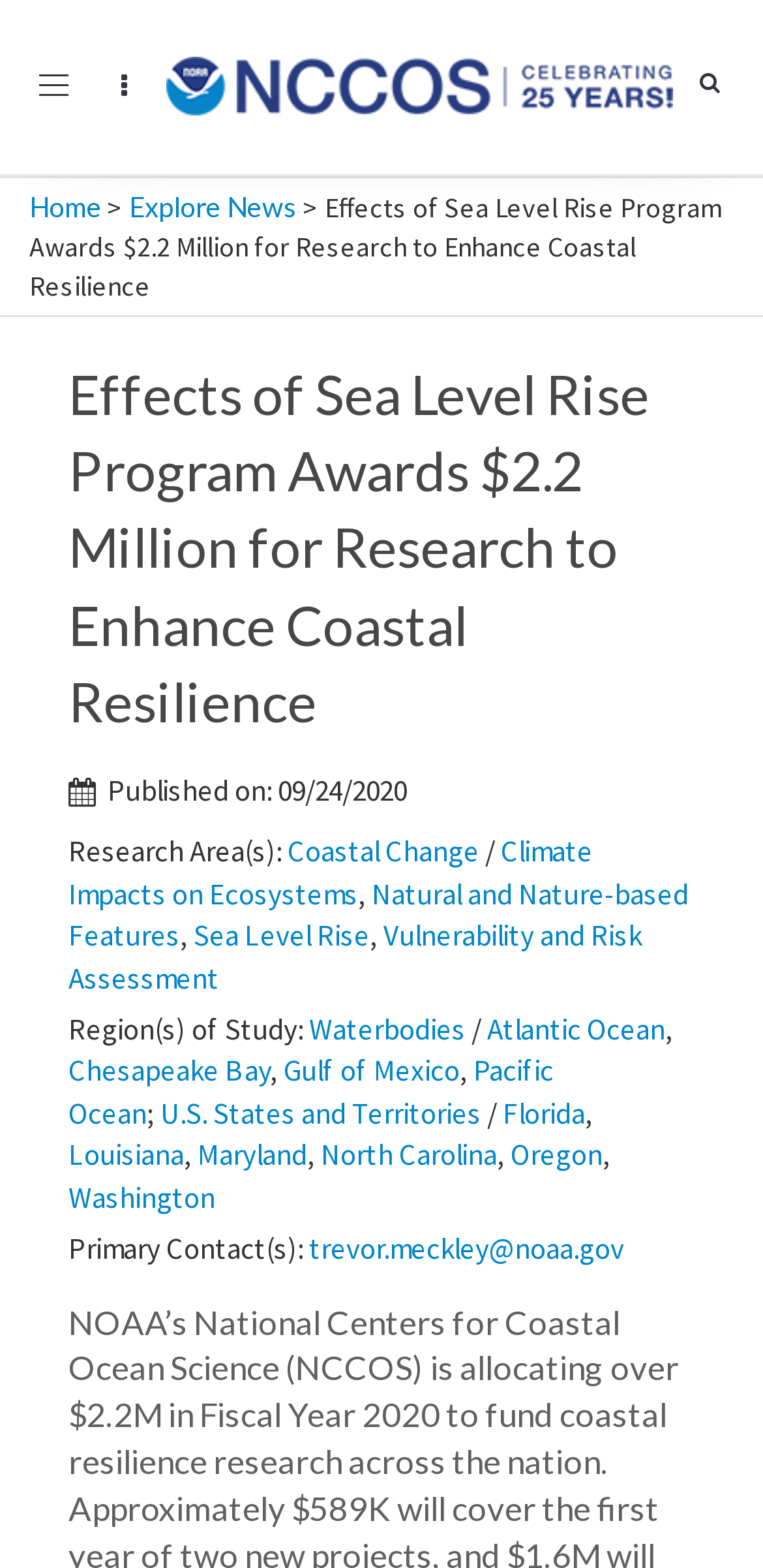Please give the bounding box coordinates of the area that should be clicked to fulfill the following instruction: "Read about 226 children’s operations in Oldham cancelled over past five years". The coordinates should be in the format of four float numbers from 0 to 1, i.e., [left, top, right, bottom].

None